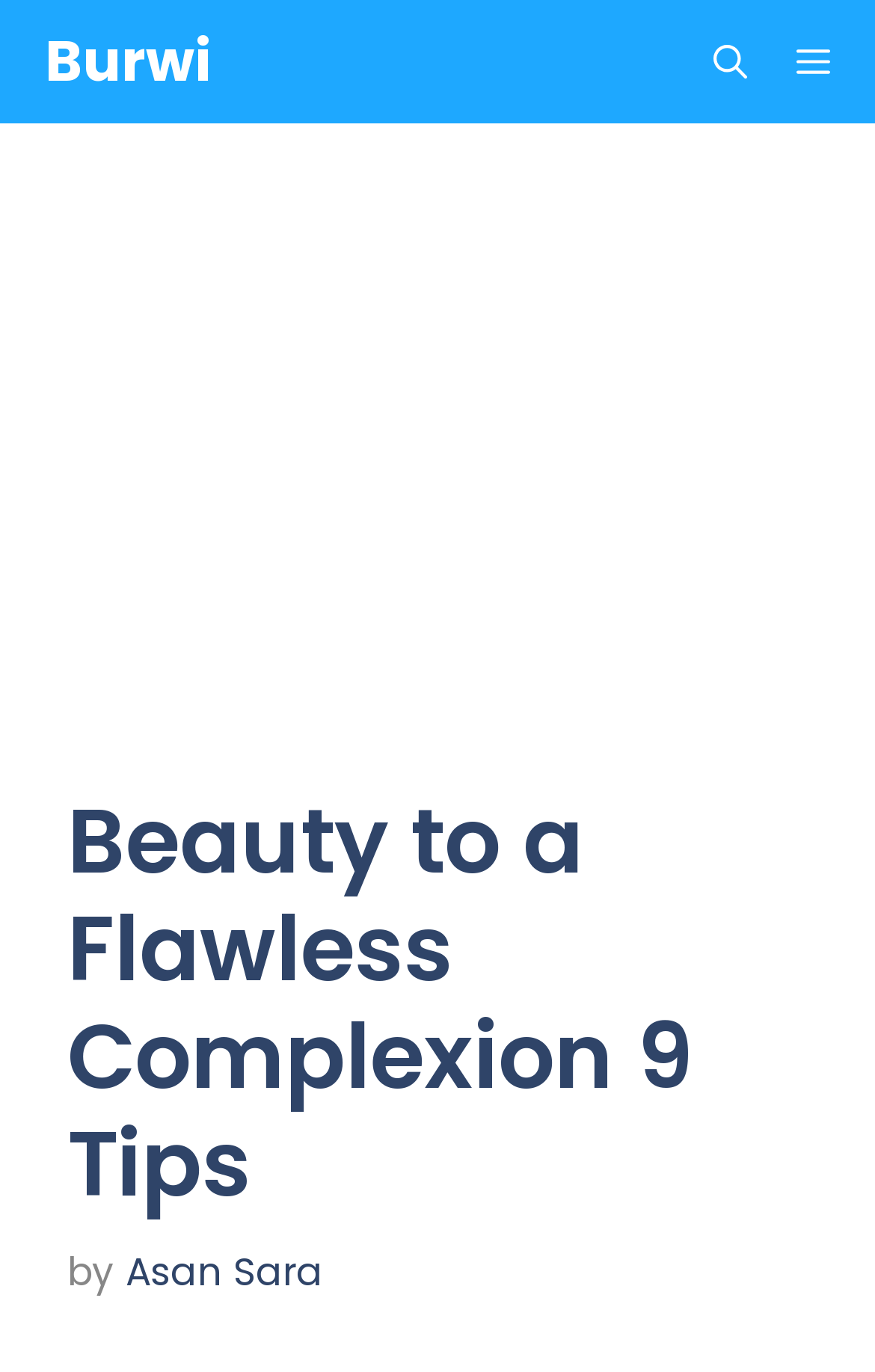Create a detailed narrative of the webpage’s visual and textual elements.

The webpage is about beauty tips, specifically focusing on achieving a flawless complexion. At the top of the page, there is a navigation bar that spans the entire width, containing a link to the website's homepage, labeled "Burwi", on the left side, and two buttons on the right side: a "Menu" button and an "Open search" button. 

Below the navigation bar, there is a large header section that occupies most of the page's width. This section contains a heading that reads "Beauty to a Flawless Complexion 9 Tips", which is the title of the article. Underneath the title, there is a byline that indicates the article is written by "Asan Sara". 

The article itself is not fully described in the provided accessibility tree, but the meta description suggests that it will discuss the importance of drinking plenty of water as we age, and provide tips on how to achieve a flawless complexion naturally.